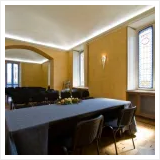What is the purpose of the business center?
Answer the question with a single word or phrase derived from the image.

To cater to office clients and users